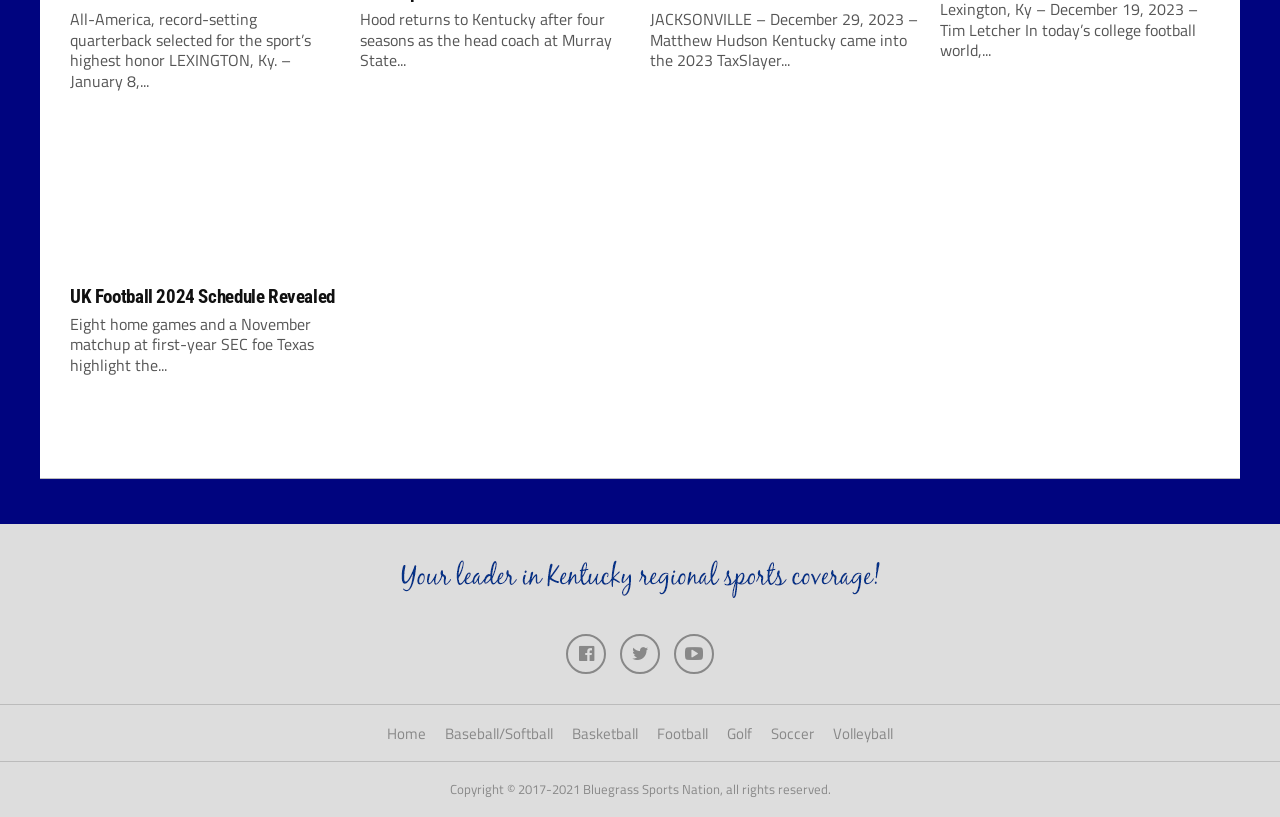How many home games are scheduled for 2024?
Give a detailed response to the question by analyzing the screenshot.

The text under the 'UK Football 2024 Schedule Revealed' heading mentions 'Eight home games and a November matchup at first-year SEC foe Texas', indicating that there are eight home games scheduled for 2024.